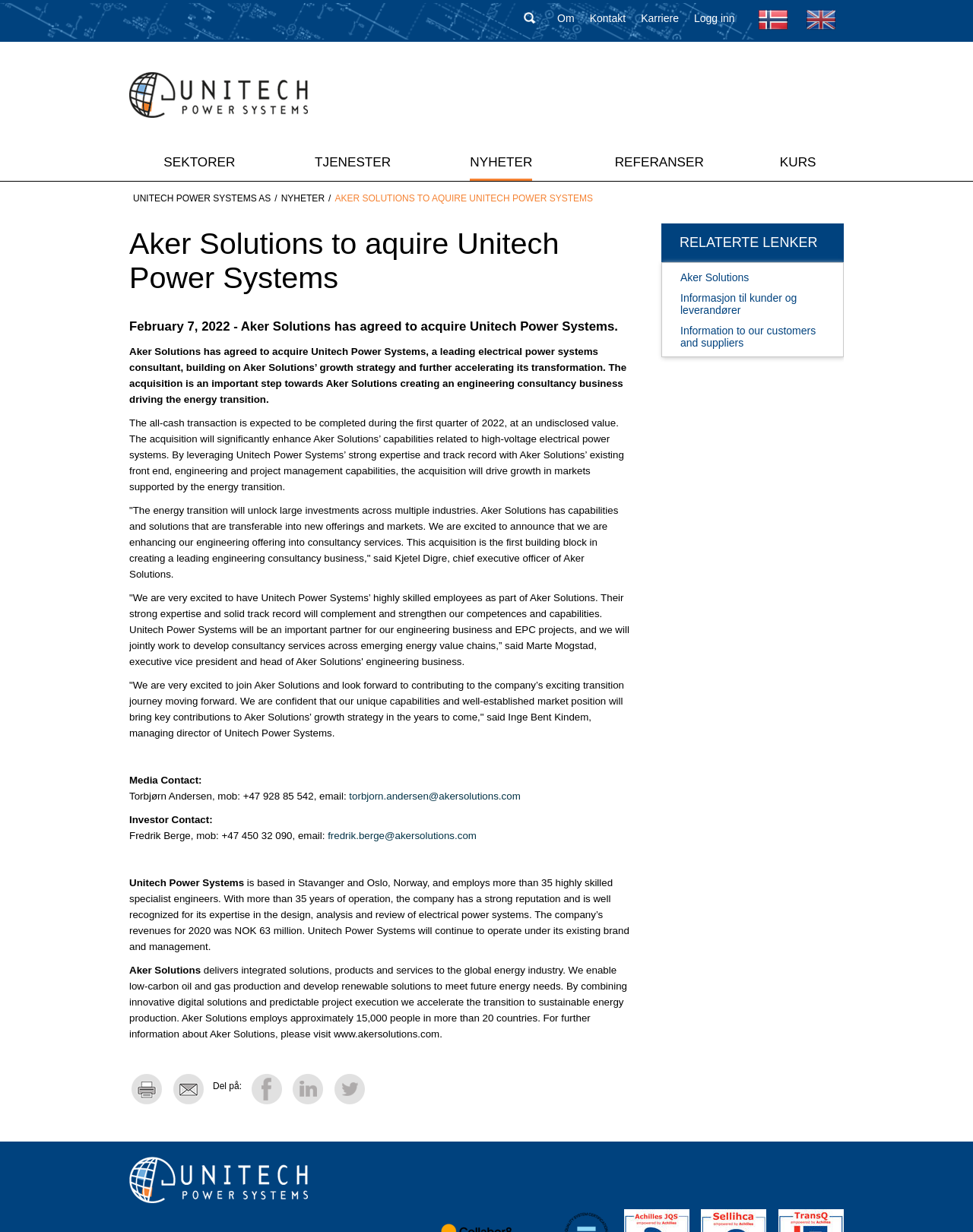Provide the bounding box coordinates for the area that should be clicked to complete the instruction: "Click to post a comment".

None